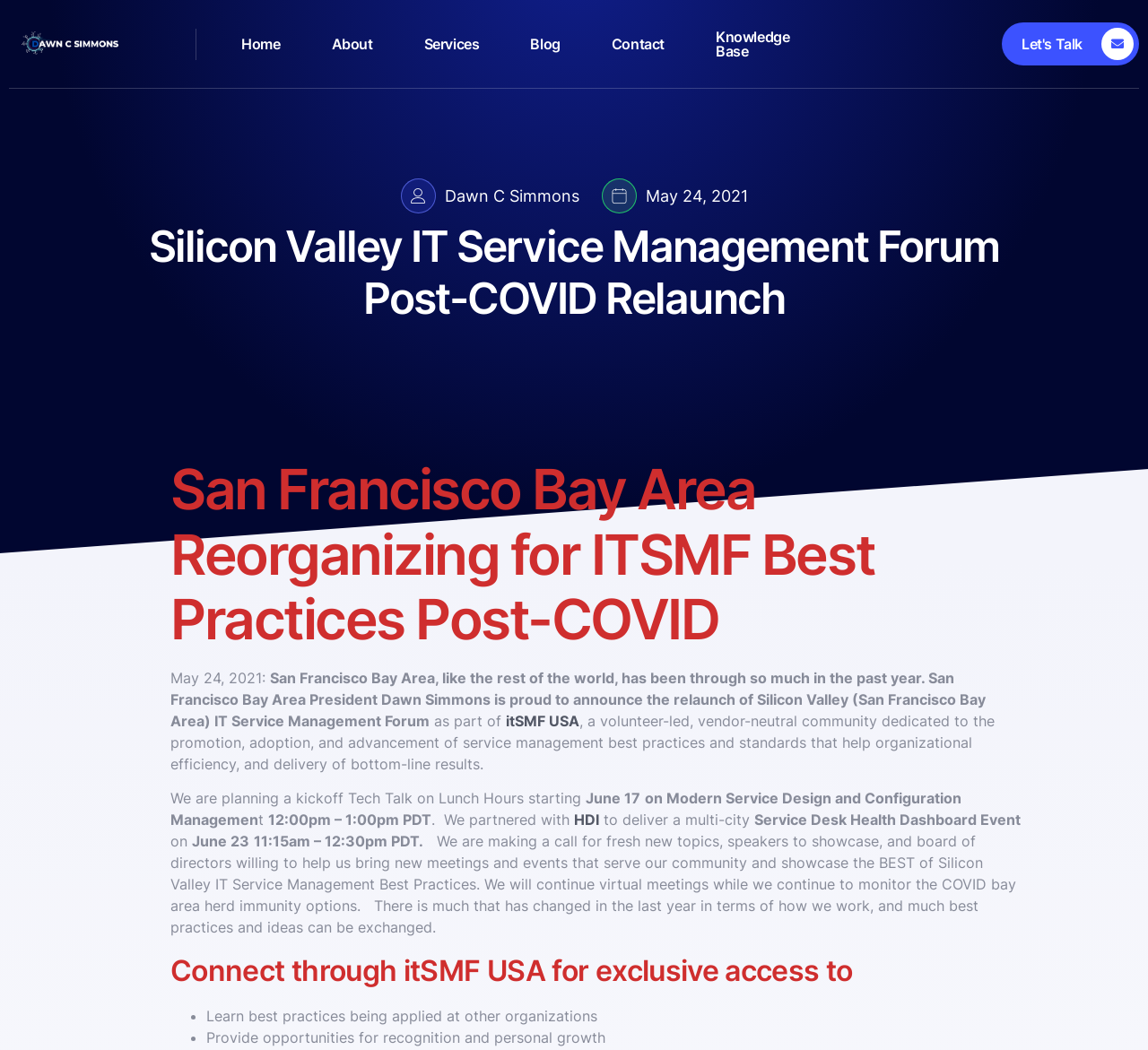Please determine the bounding box coordinates of the section I need to click to accomplish this instruction: "Click on Home".

[0.198, 0.027, 0.257, 0.057]